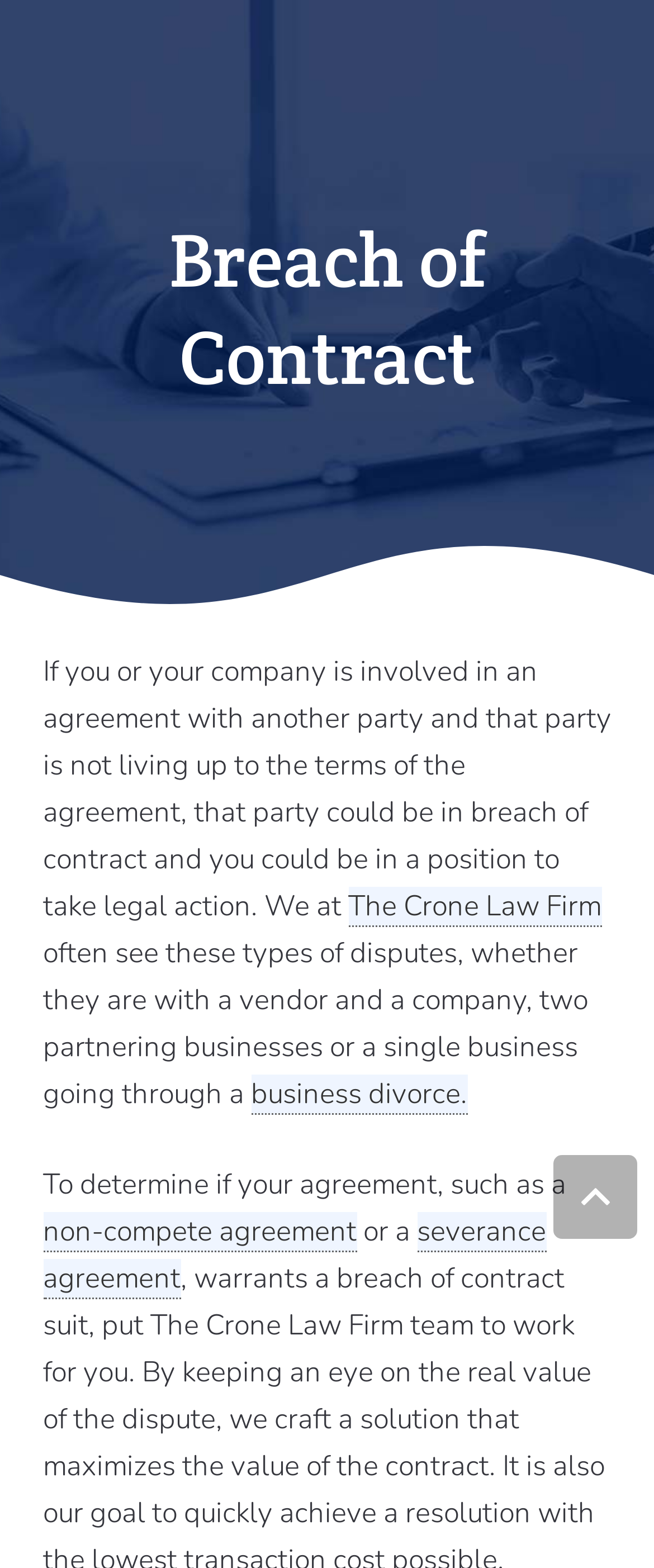Refer to the image and provide a thorough answer to this question:
What is the law firm's name?

I found the law firm's name by looking at the link element with the text 'The Crone Law Firm' which is located at the top of the webpage, indicating that it is the title of the law firm.